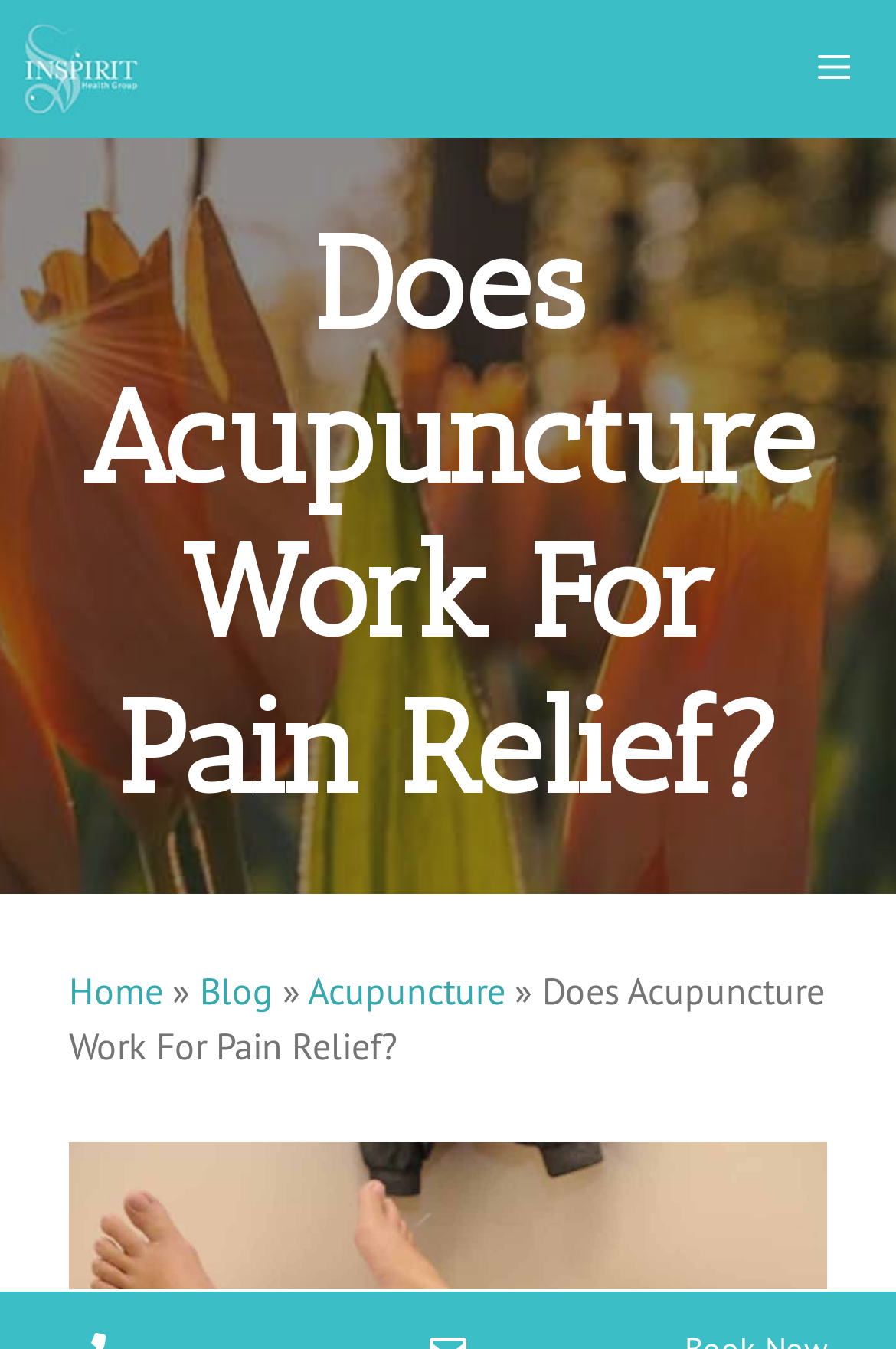What is the name of the health group?
Look at the image and respond with a one-word or short phrase answer.

Inspirit Health Group